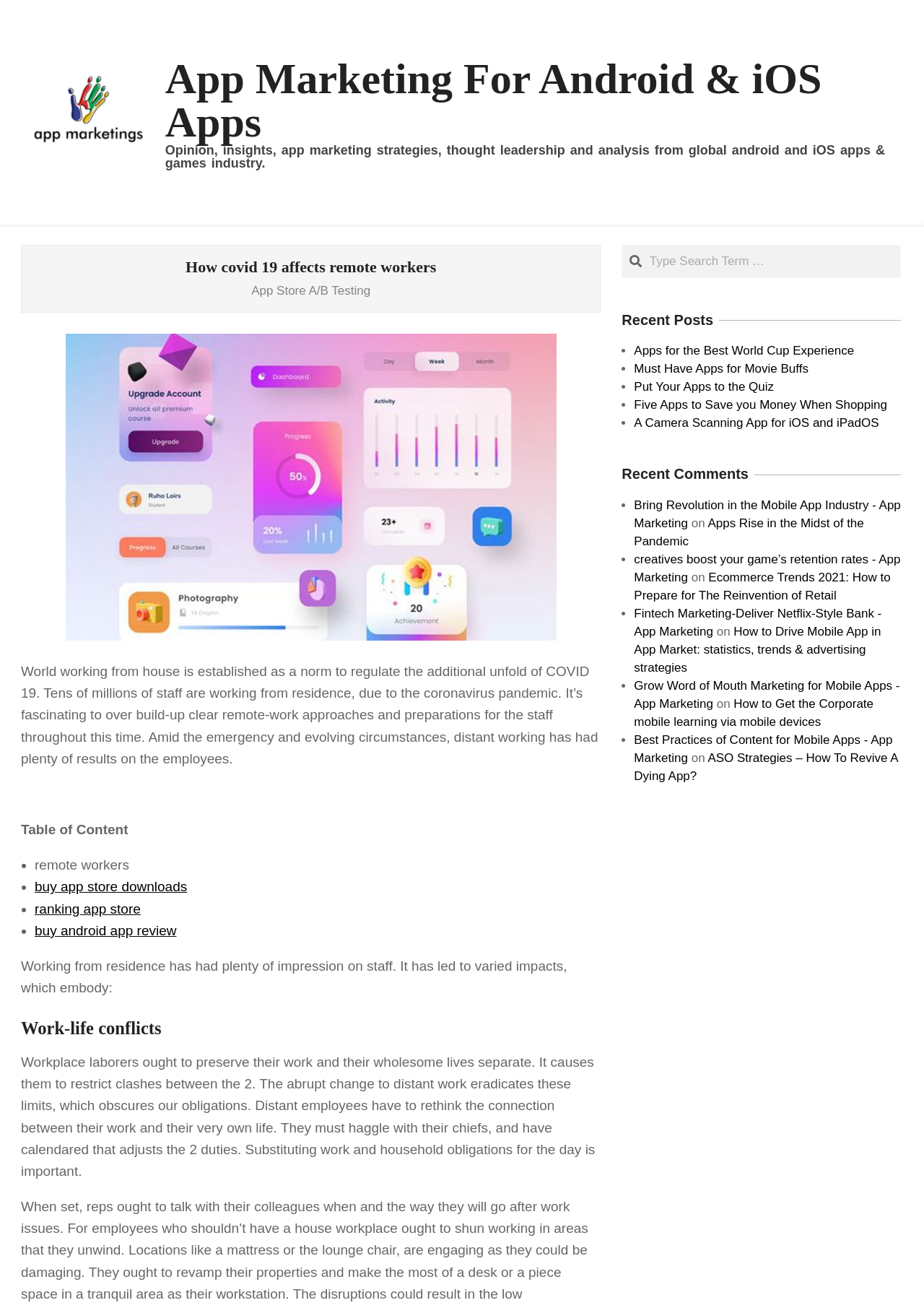Find the bounding box coordinates for the element described here: "alt="app marketings logo"".

[0.023, 0.081, 0.167, 0.091]